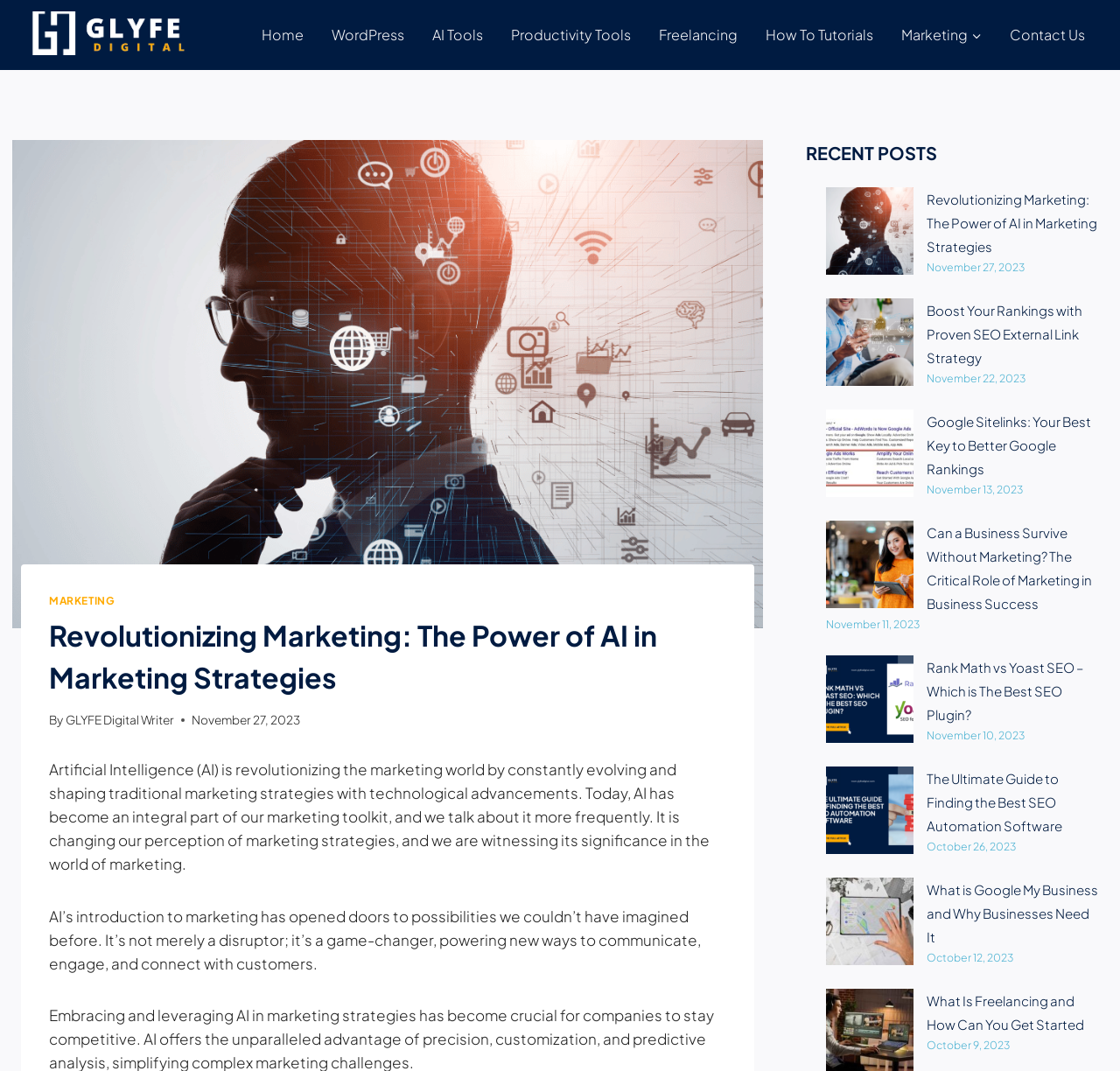Determine the bounding box coordinates of the area to click in order to meet this instruction: "Check the 'Contact Us' page".

[0.889, 0.014, 0.981, 0.051]